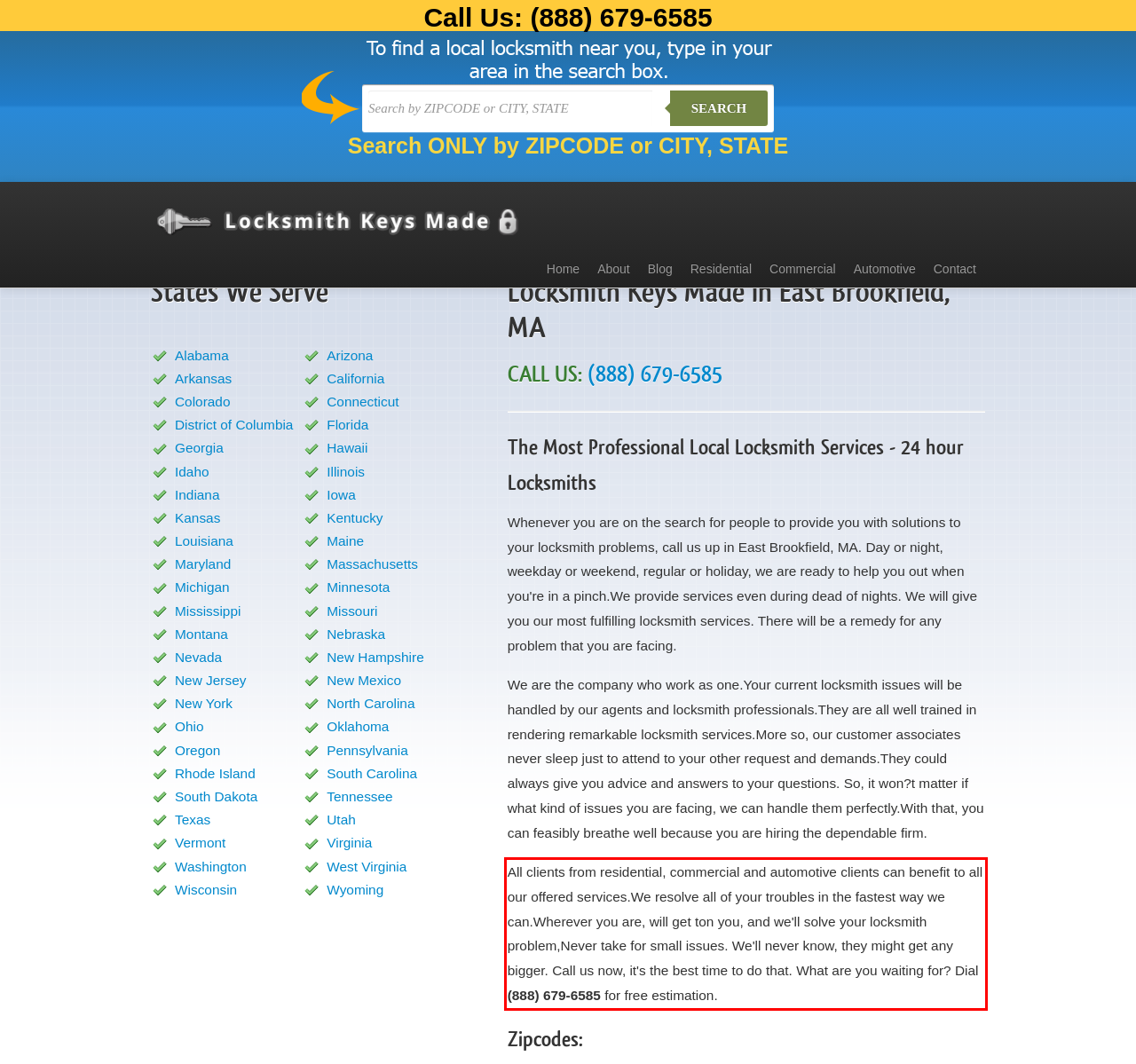Given a screenshot of a webpage, identify the red bounding box and perform OCR to recognize the text within that box.

All clients from residential, commercial and automotive clients can benefit to all our offered services.We resolve all of your troubles in the fastest way we can.Wherever you are, will get ton you, and we'll solve your locksmith problem,Never take for small issues. We'll never know, they might get any bigger. Call us now, it's the best time to do that. What are you waiting for? Dial (888) 679-6585 for free estimation.